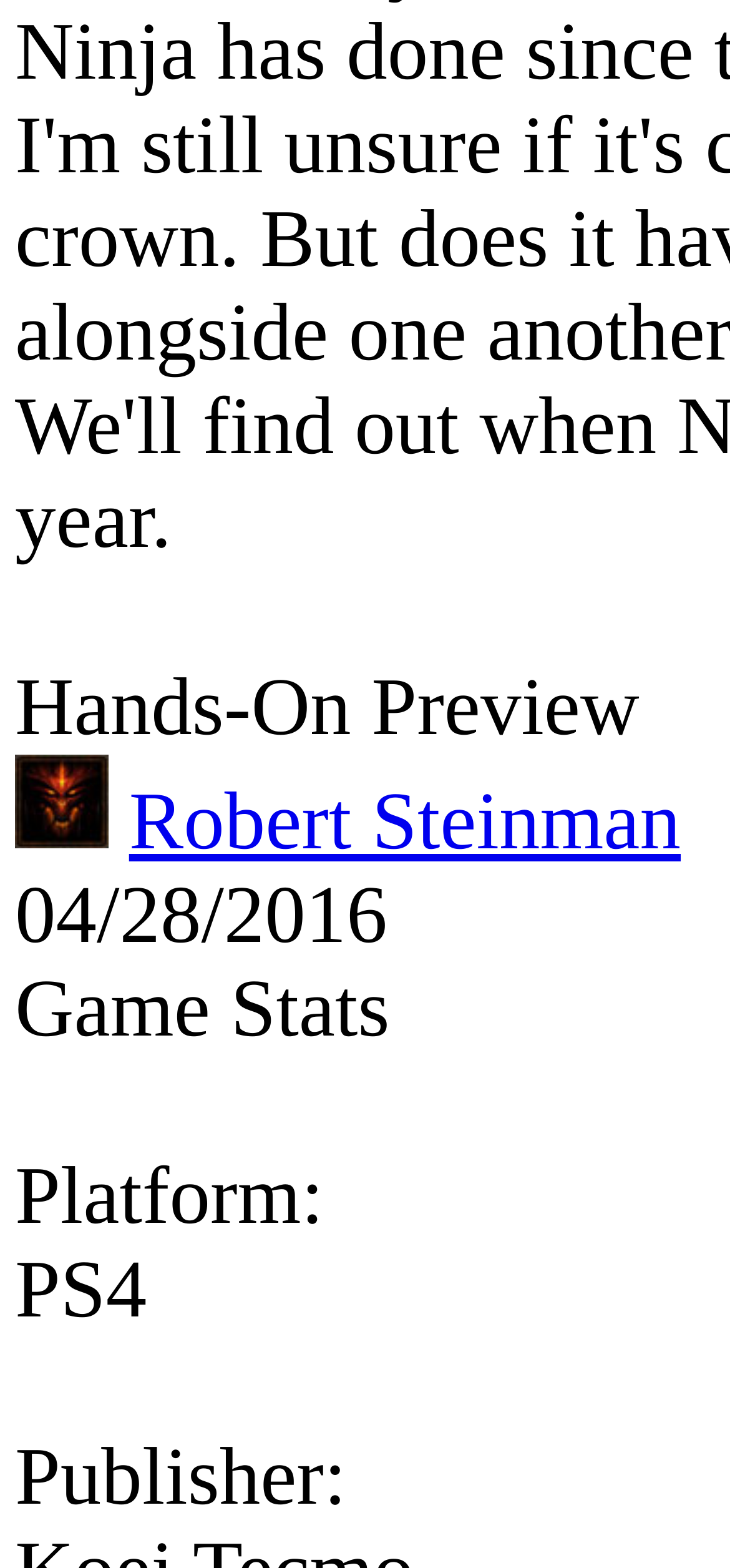Answer the question using only a single word or phrase: 
When was the game stats published?

04/28/2016